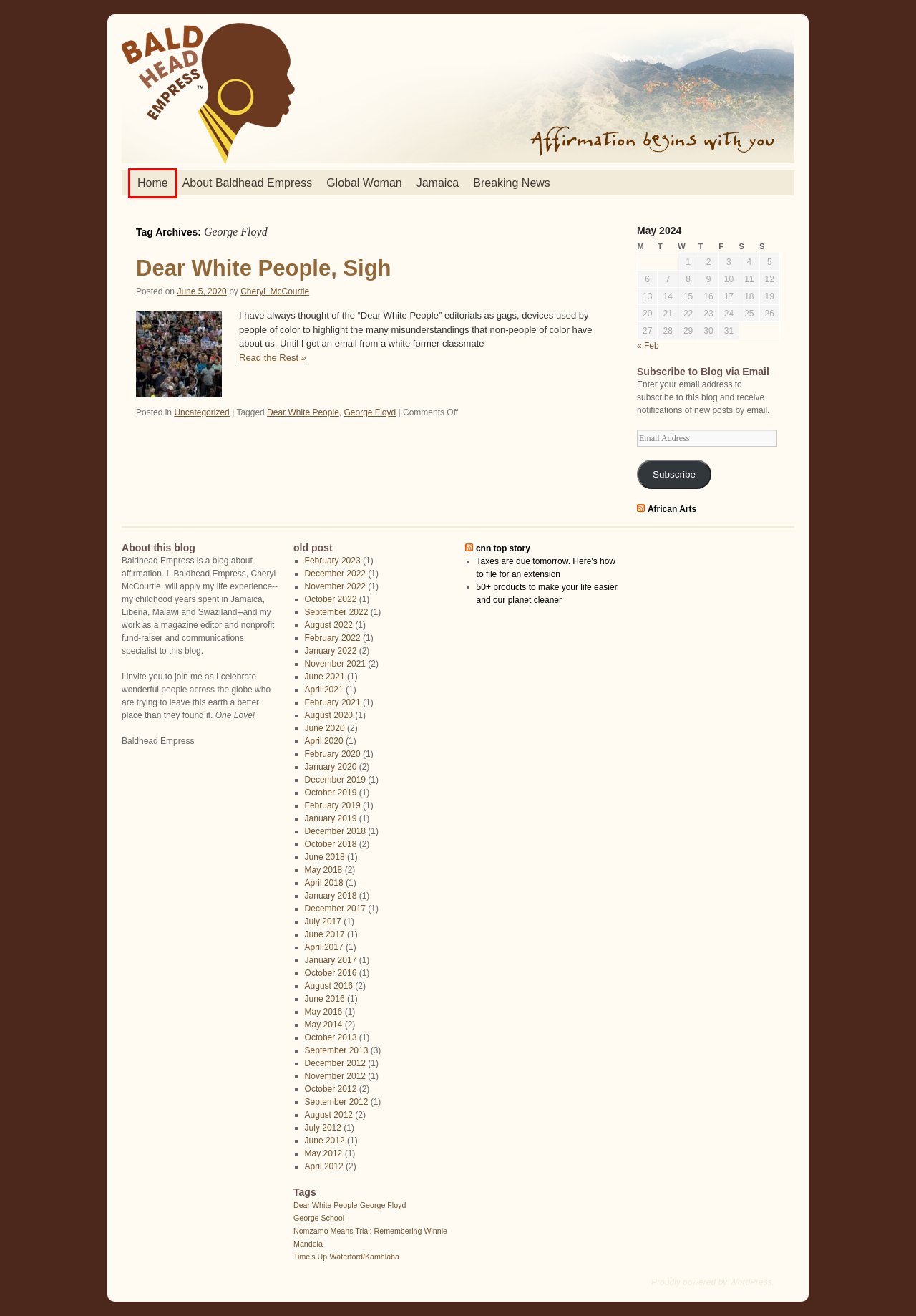You are presented with a screenshot of a webpage containing a red bounding box around an element. Determine which webpage description best describes the new webpage after clicking on the highlighted element. Here are the candidates:
A. Jamaica |  Bald Head Empress
B. October | 2012 |  Bald Head Empress
C. December | 2019 |  Bald Head Empress
D. About Baldhead Empress |  Bald Head Empress
E. April | 2020 |  Bald Head Empress
F. George School |  Bald Head Empress
G. Bald Head Empress
H. May | 2012 |  Bald Head Empress

G